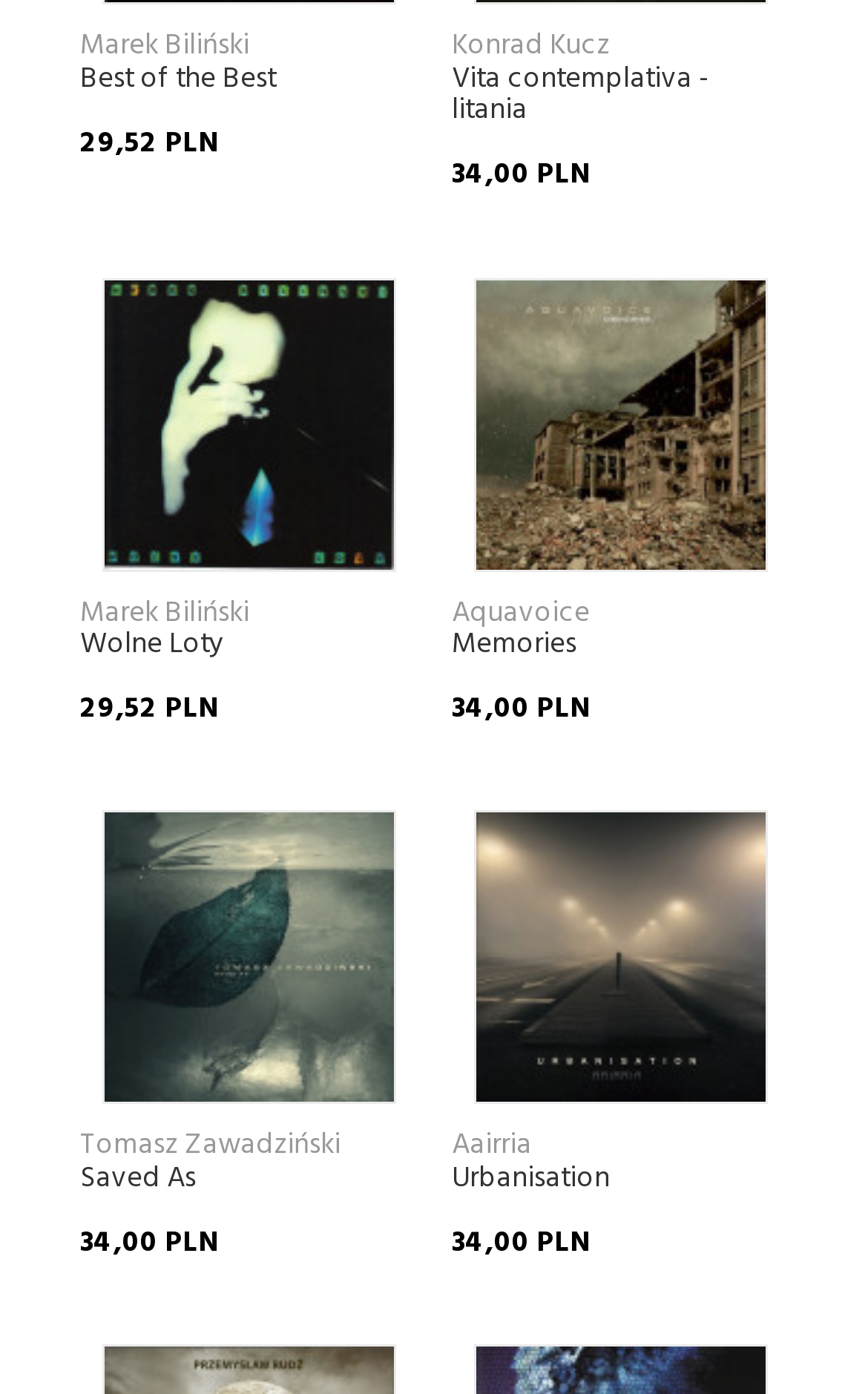Provide a short answer using a single word or phrase for the following question: 
What is the price of the product 'Marek Biliński | Wolne Loty'?

29 PLN